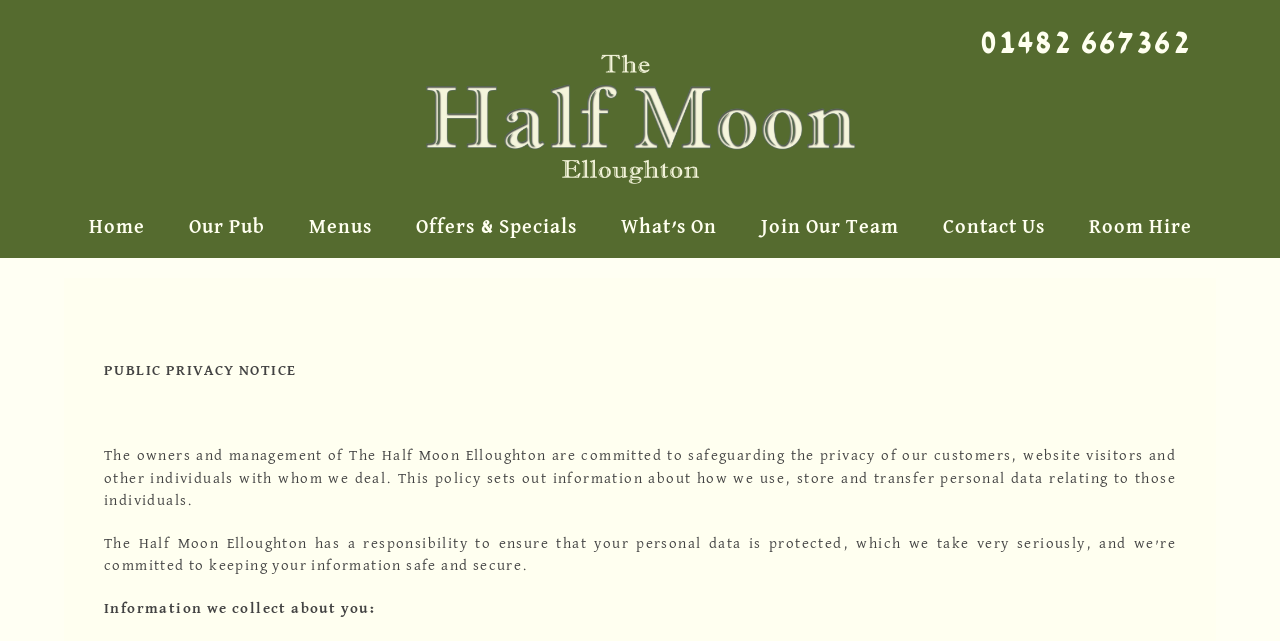What is The Half Moon Elloughton's commitment to personal data?
Examine the webpage screenshot and provide an in-depth answer to the question.

I read the static text element with the content 'The Half Moon Elloughton has a responsibility to ensure that your personal data is protected, which we take very seriously, and we’re committed to keeping your information safe and secure.' which indicates their commitment to personal data.